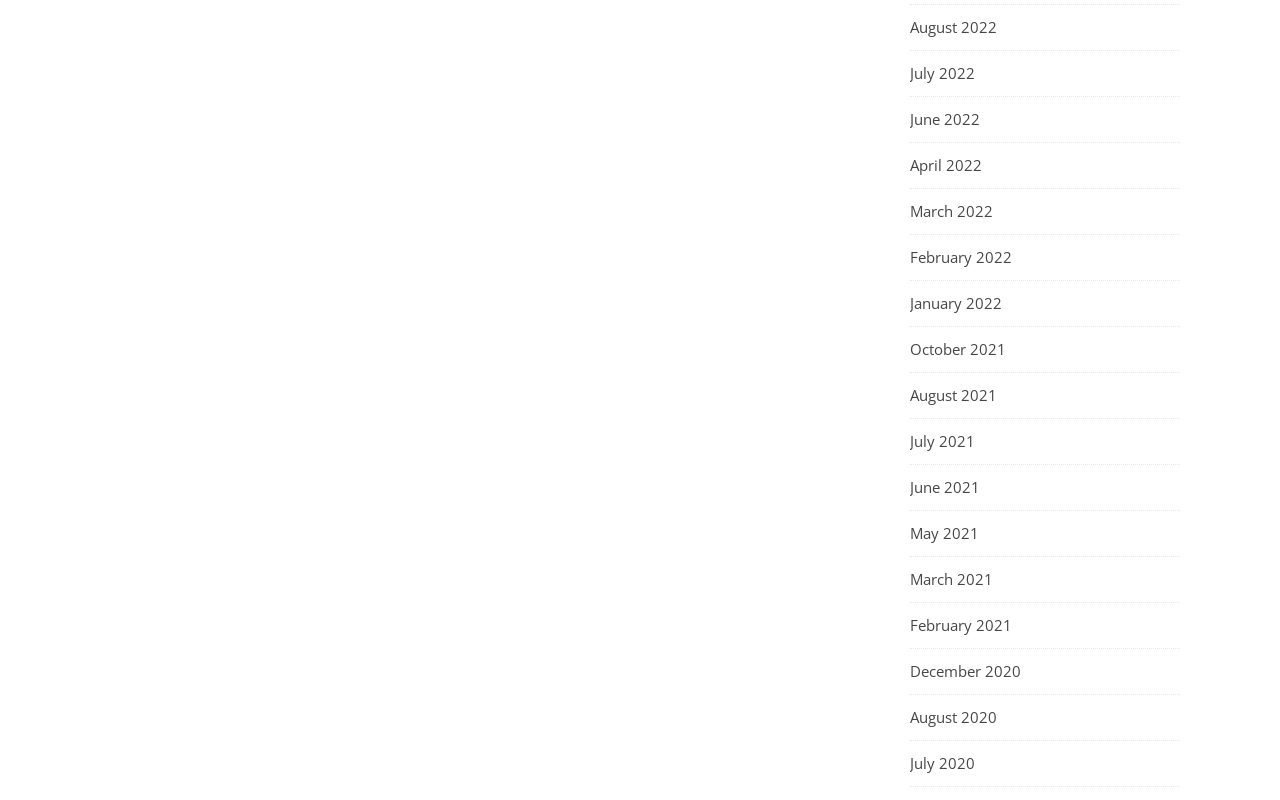How many links are there in total?
Look at the image and answer the question using a single word or phrase.

16